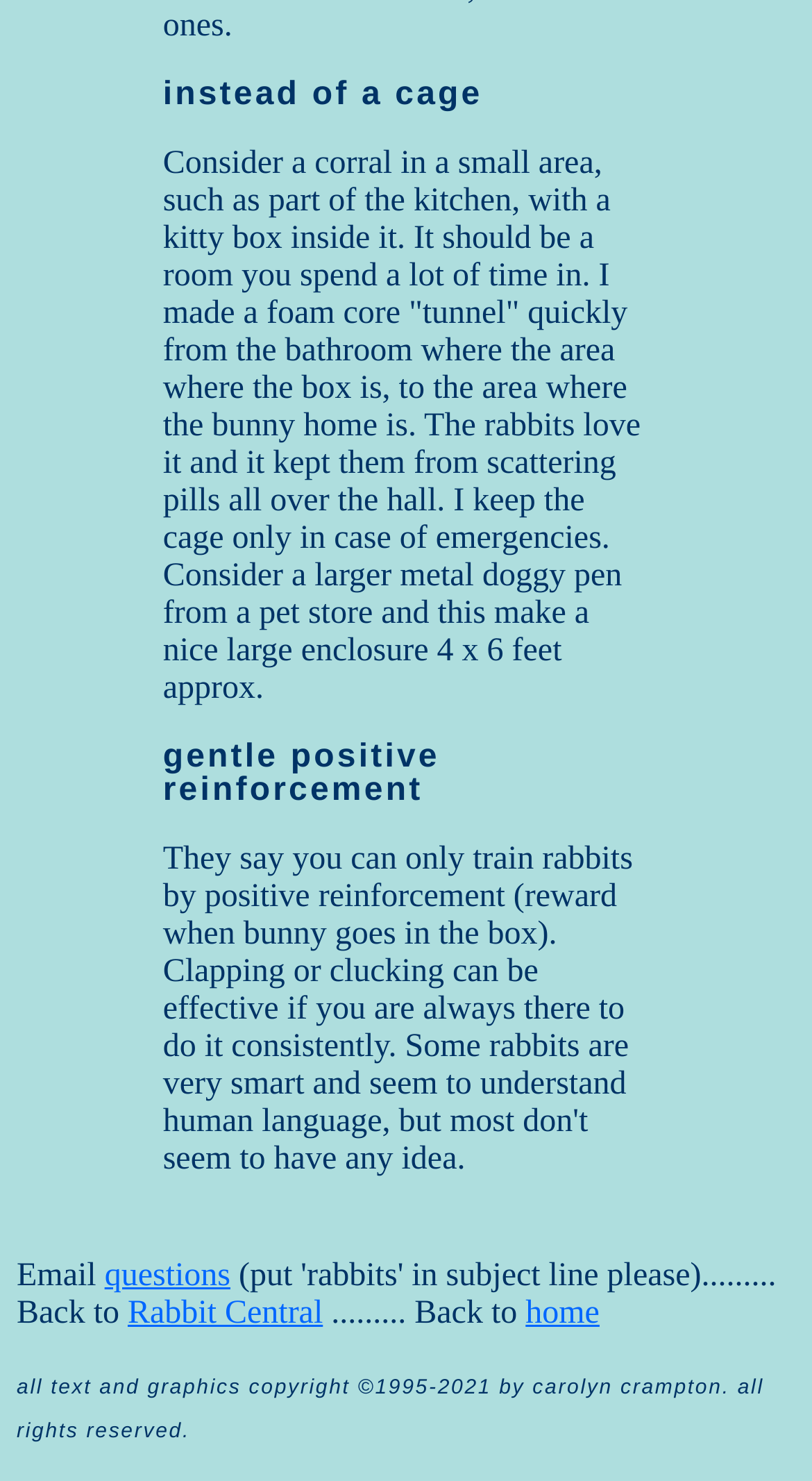What is the purpose of the tunnel mentioned?
Look at the image and answer the question using a single word or phrase.

To keep rabbits from scattering pills